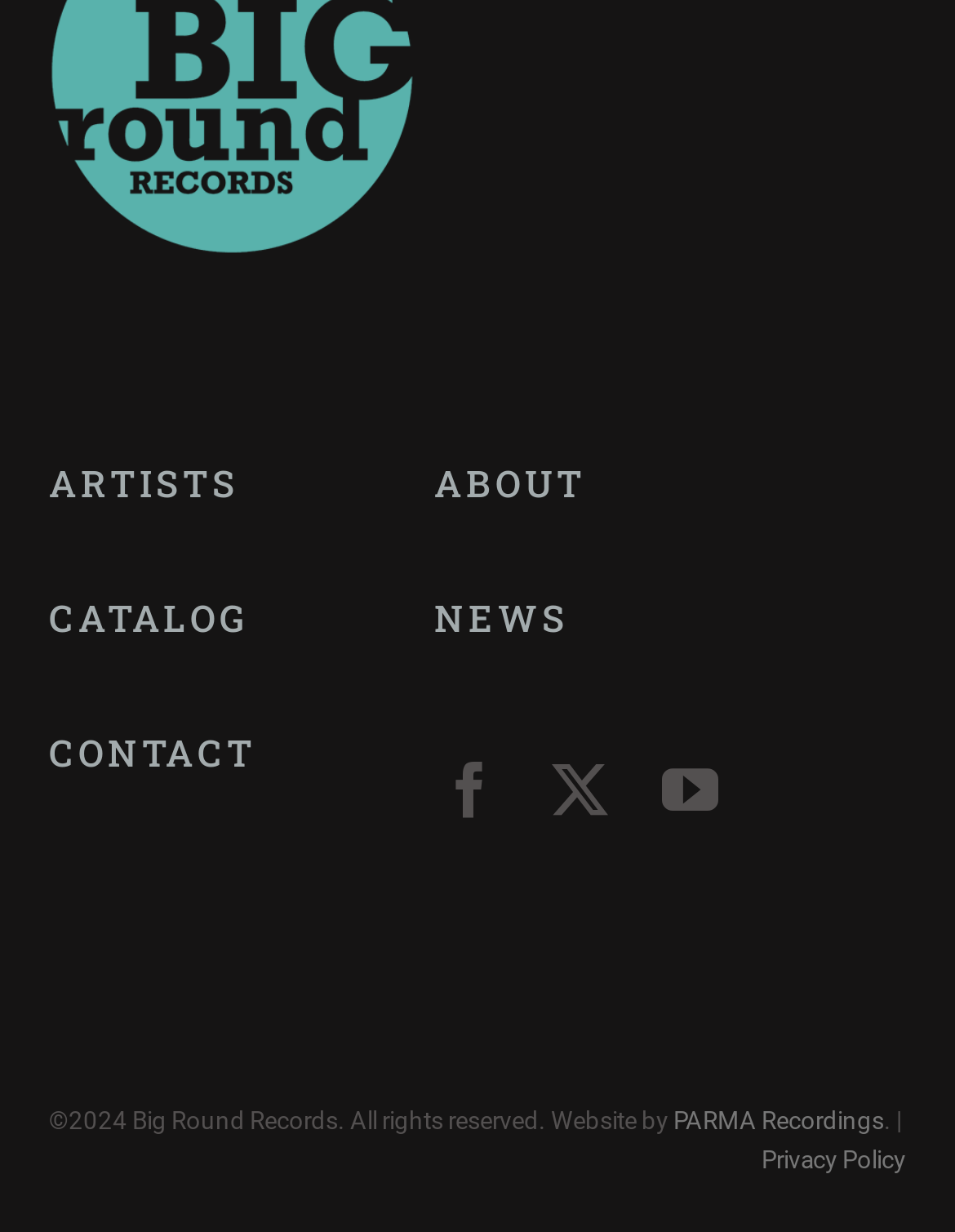What is the name of the record label?
Provide a well-explained and detailed answer to the question.

I found the name of the record label in the copyright statement at the bottom of the webpage, which says '©2024 Big Round Records. All rights reserved.'.